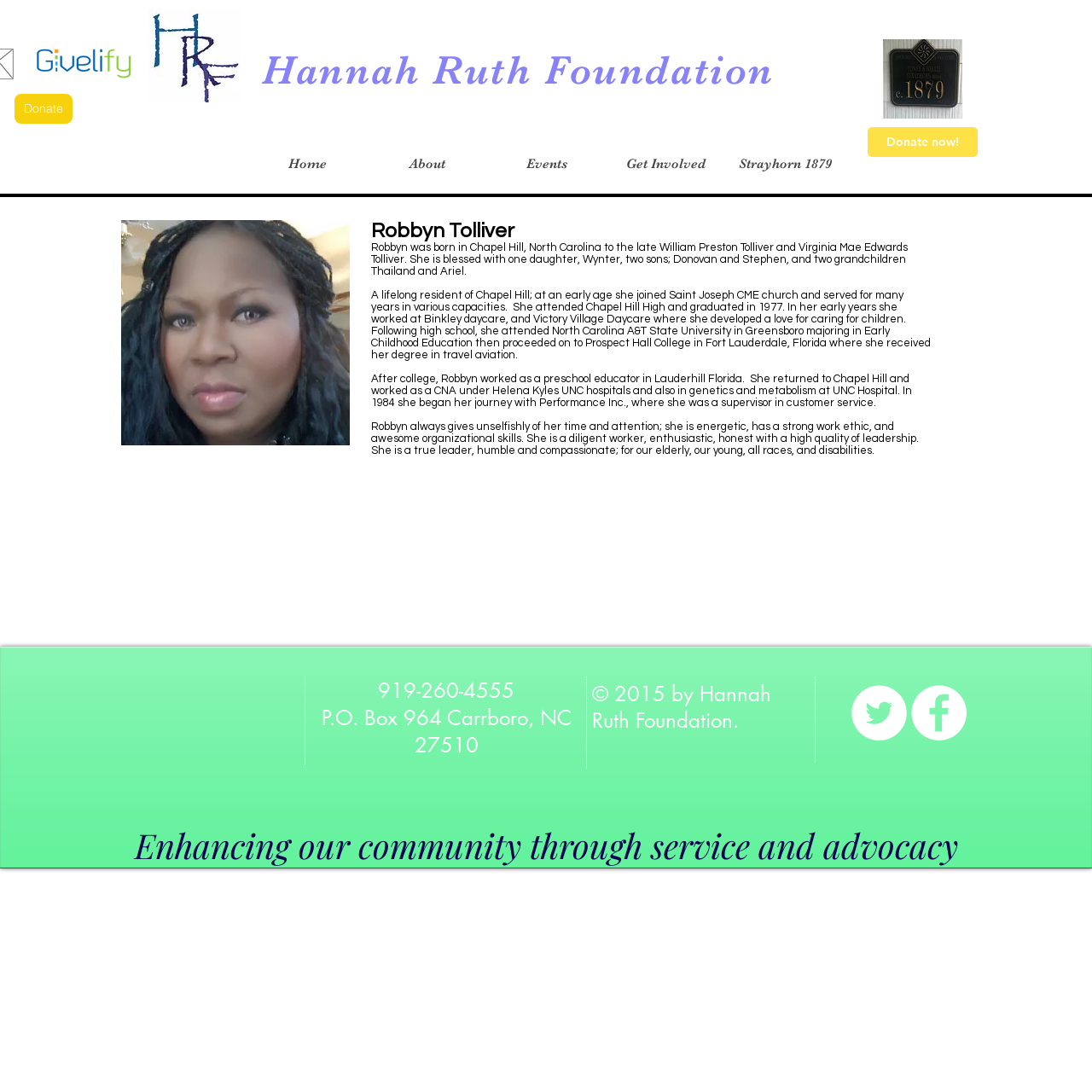What is the address of the foundation?
Based on the visual information, provide a detailed and comprehensive answer.

I found the answer by looking at the static text element with the address 'P.O. Box 964 Carrboro, NC 27510' which is located in the content info section of the webpage.